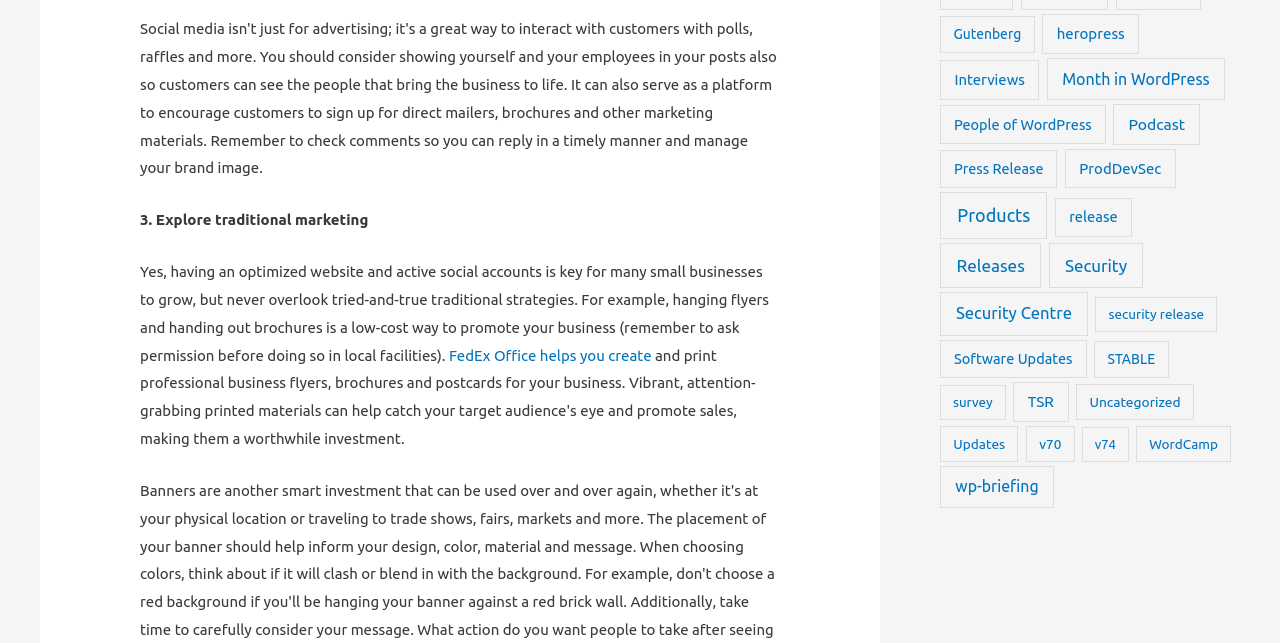Respond with a single word or phrase for the following question: 
How many items are there in the 'Products' category?

426